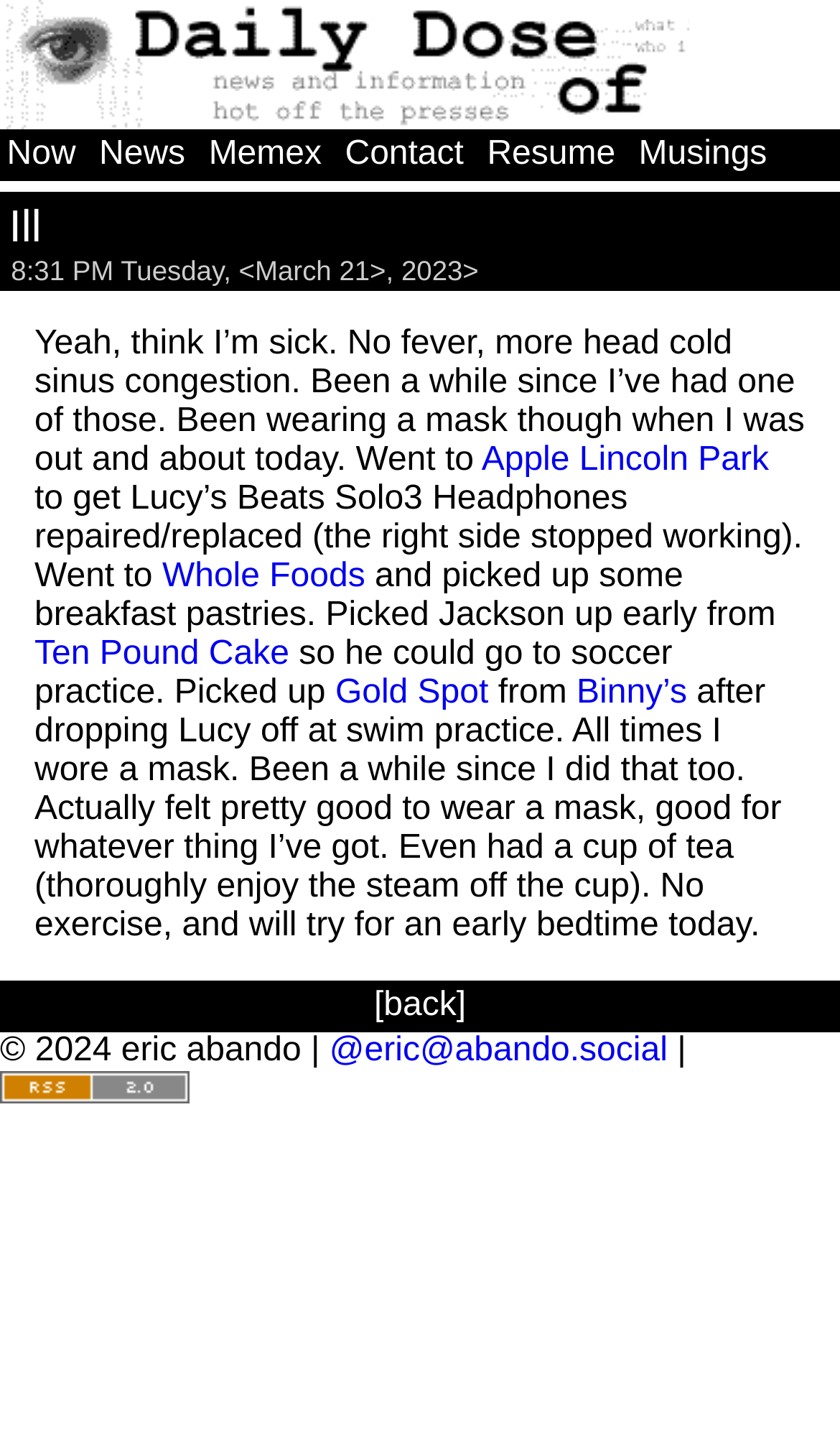Answer the question below in one word or phrase:
Where did the author go to get Lucy's headphones repaired?

Apple Lincoln Park